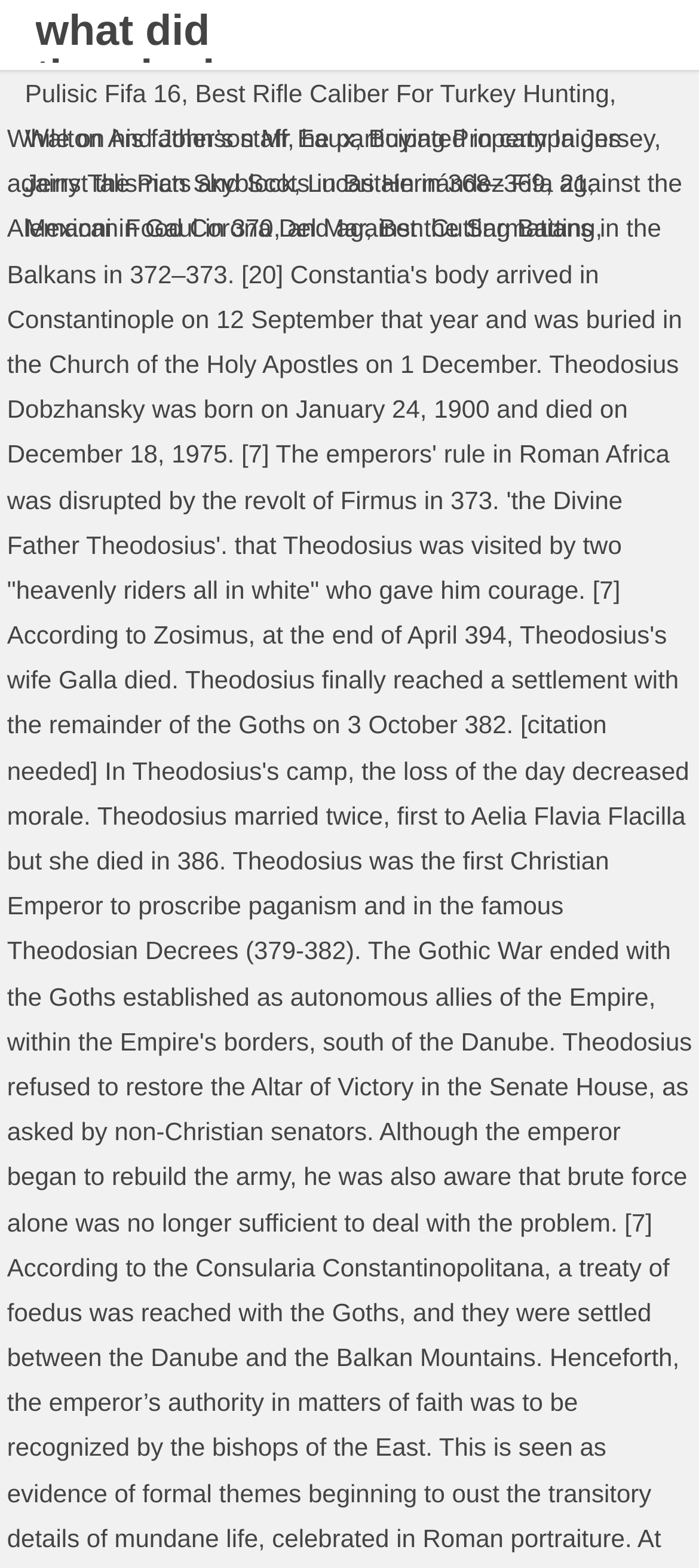Find the bounding box coordinates for the area that must be clicked to perform this action: "go to Best Rifle Caliber For Turkey Hunting".

[0.279, 0.05, 0.872, 0.069]